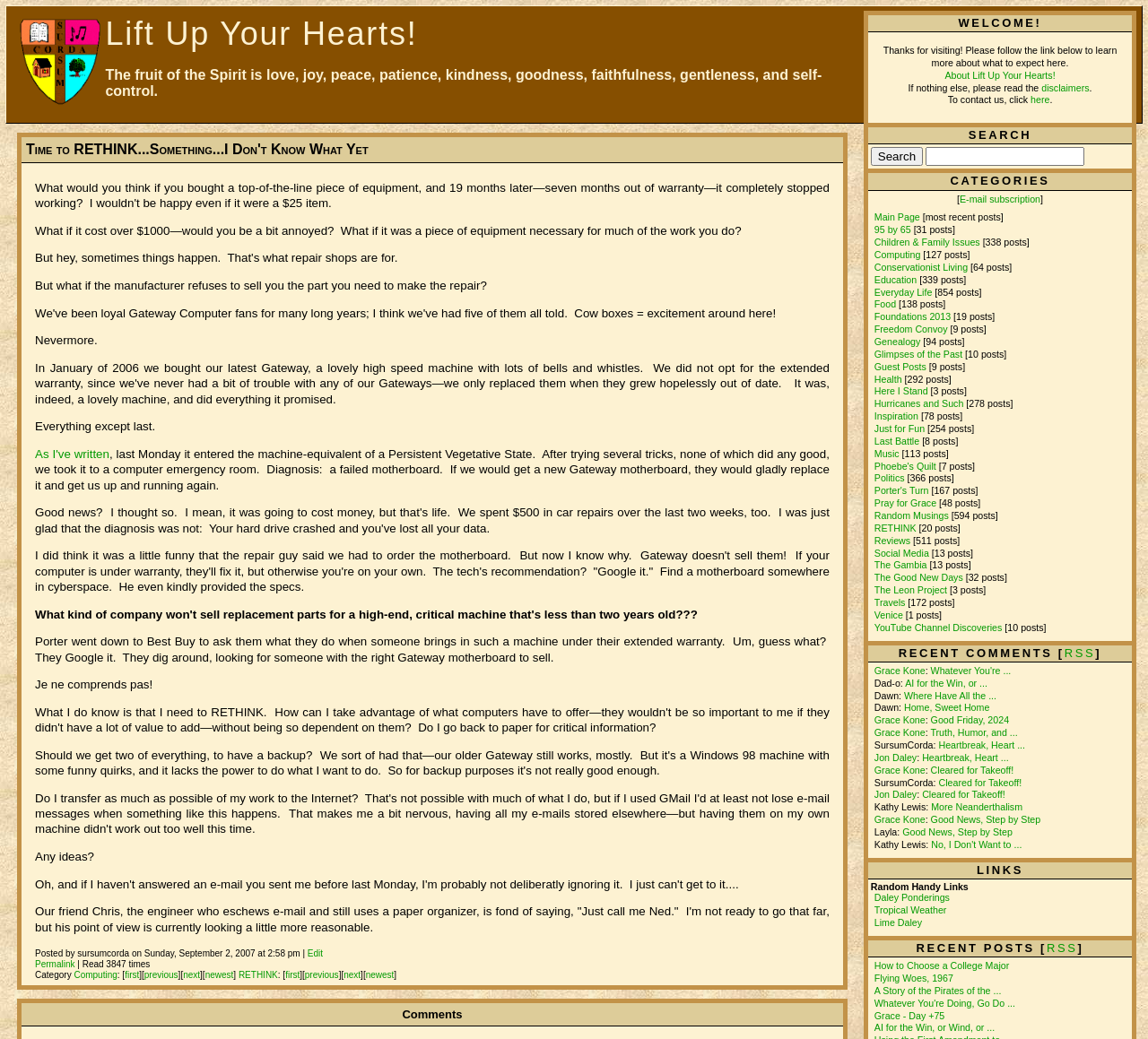What is the category of the current post?
Refer to the screenshot and respond with a concise word or phrase.

Computing